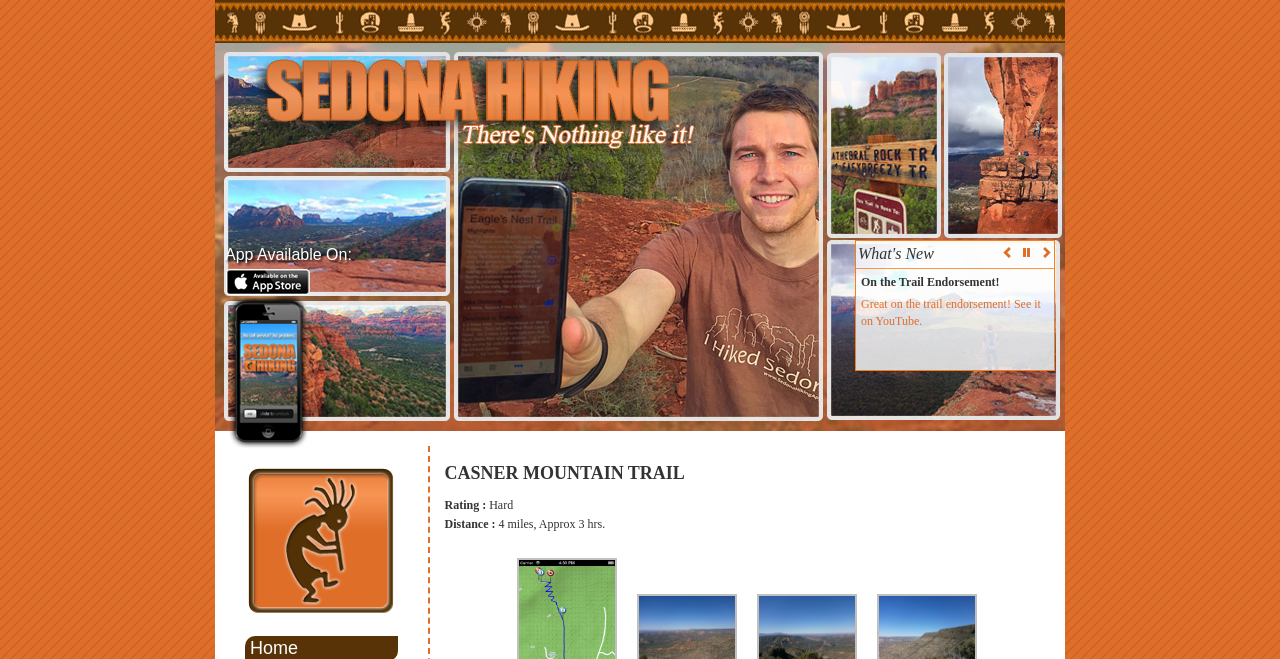Please answer the following question using a single word or phrase: 
Where can I find the endorsement video?

YouTube